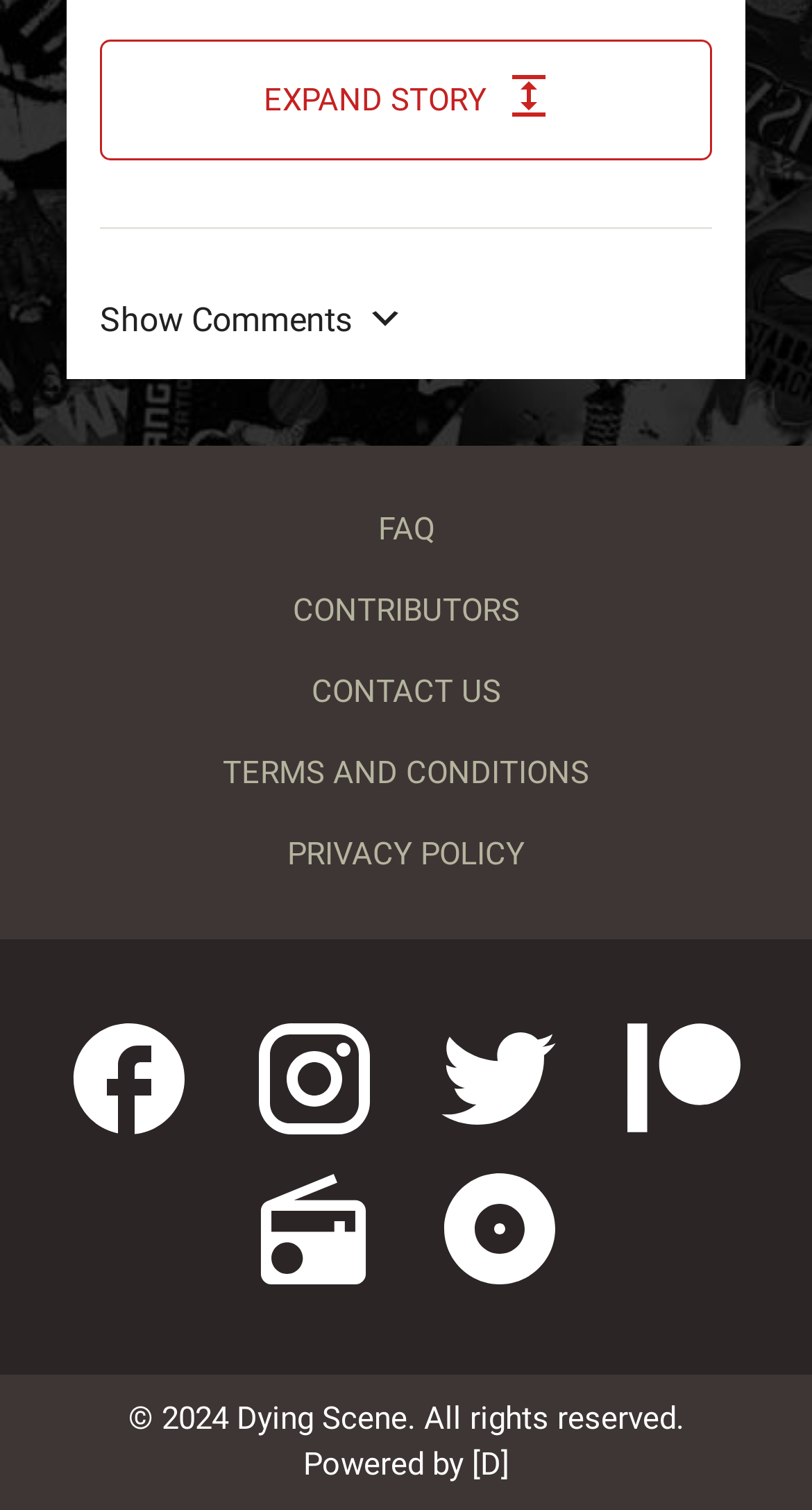Find and specify the bounding box coordinates that correspond to the clickable region for the instruction: "Contact us".

[0.077, 0.431, 0.923, 0.485]